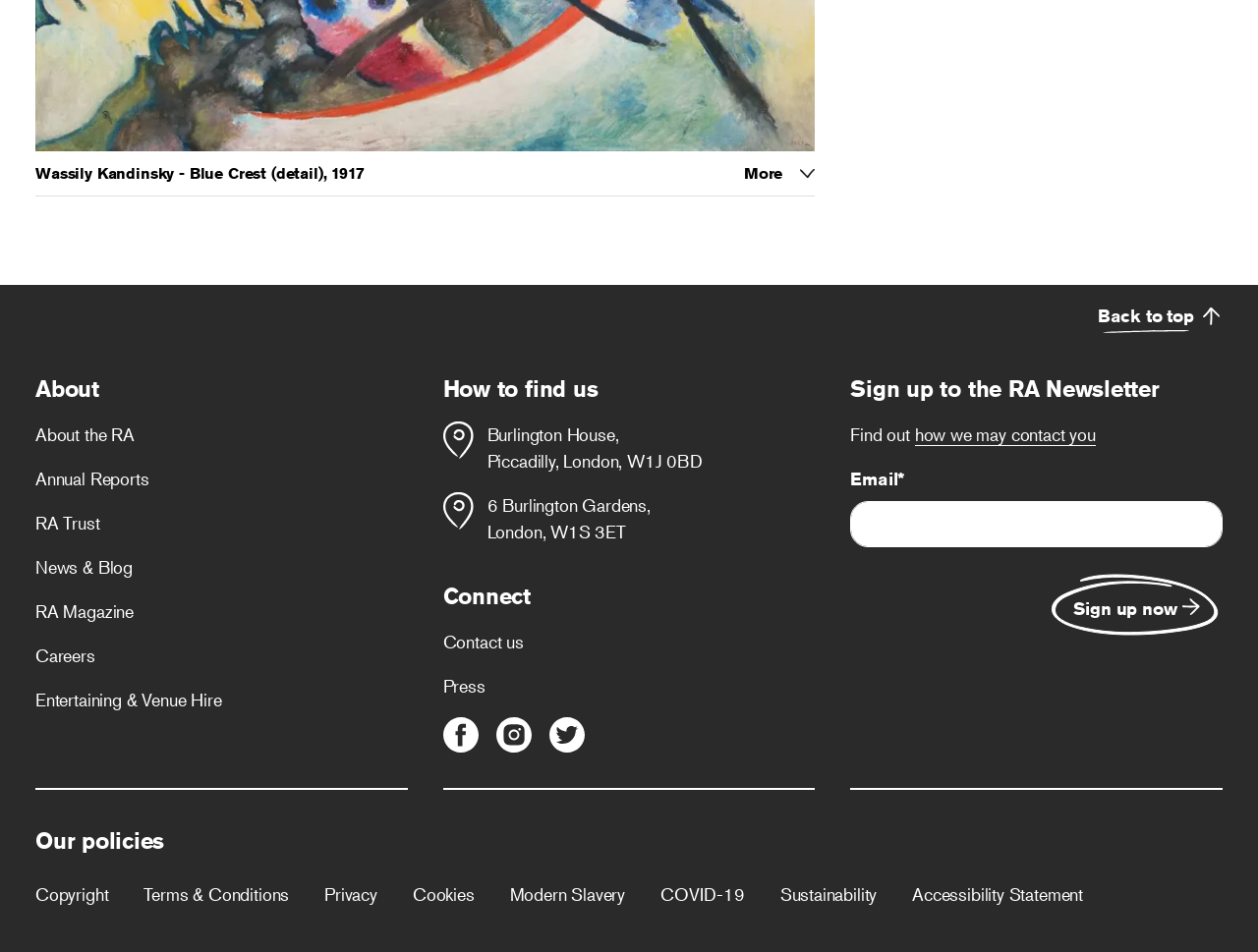Determine the bounding box coordinates (top-left x, top-left y, bottom-right x, bottom-right y) of the UI element described in the following text: Careers

[0.028, 0.666, 0.076, 0.712]